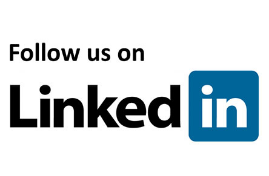Please provide a comprehensive answer to the question based on the screenshot: Is the phrase 'Follow us on LinkedIn' in bold font?

The caption states that the phrase 'Follow us on LinkedIn' is highlighted in bold, straightforward font, indicating that it is indeed in bold font.